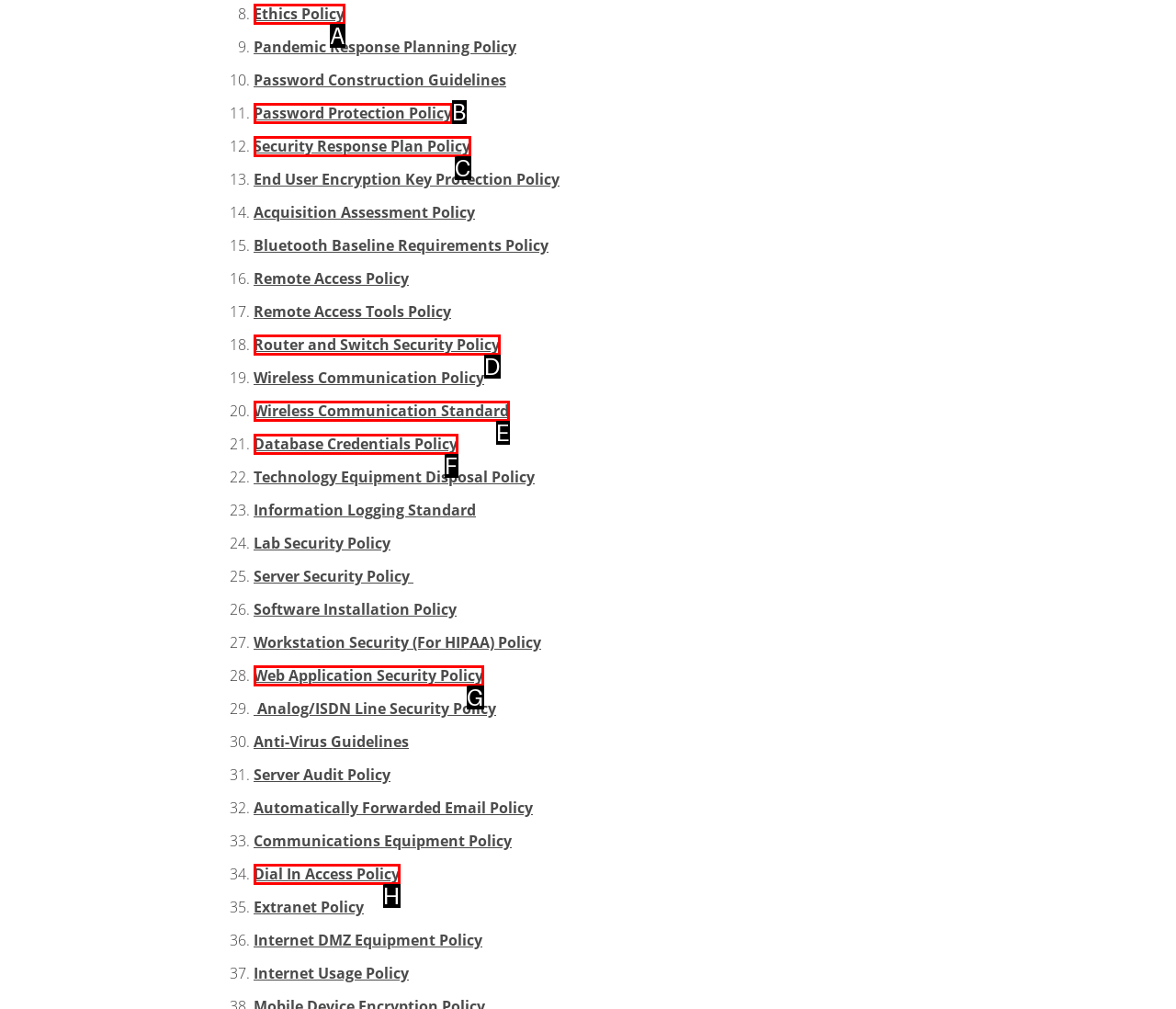Select the right option to accomplish this task: Leave a comment. Reply with the letter corresponding to the correct UI element.

None